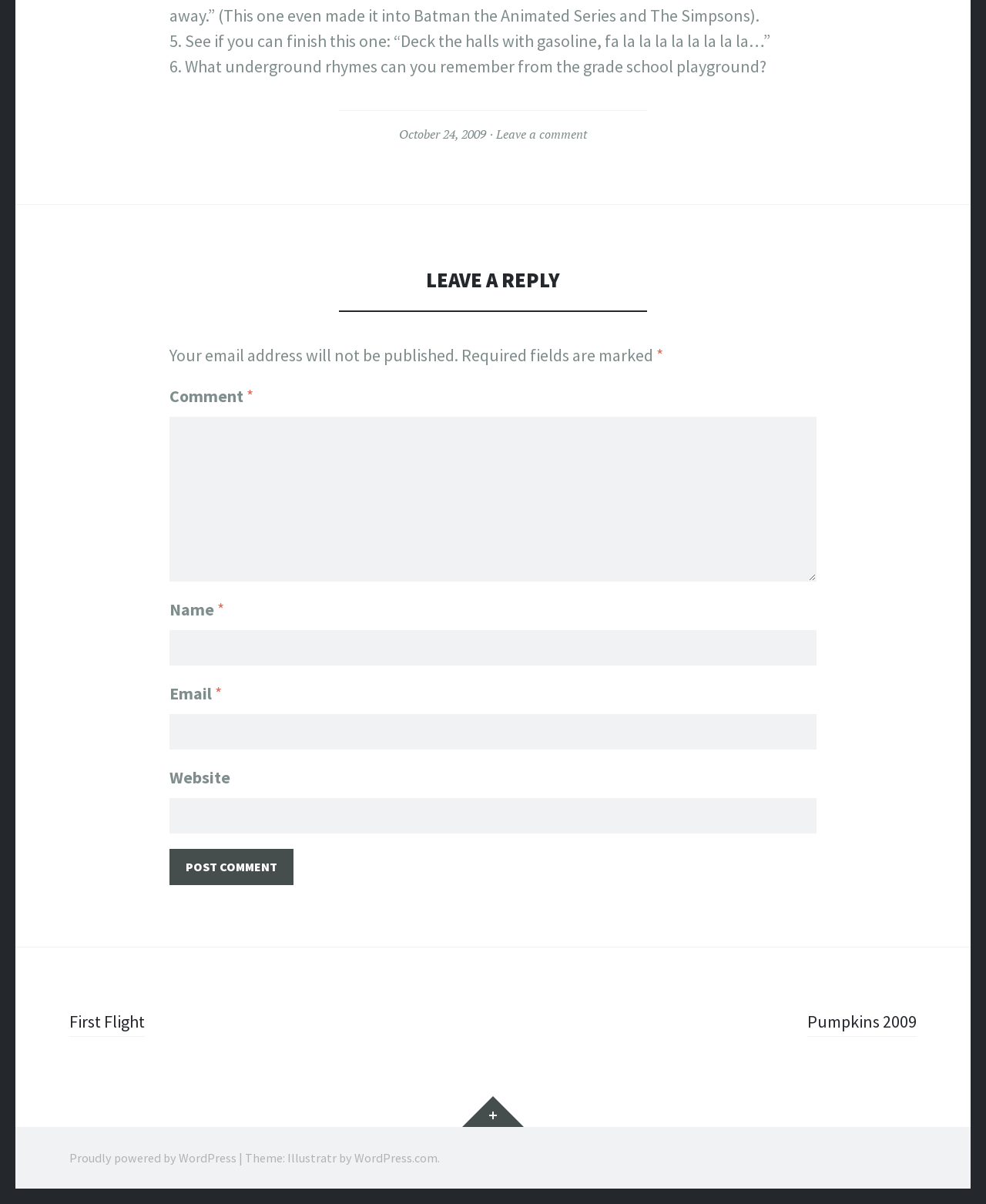Please locate the bounding box coordinates for the element that should be clicked to achieve the following instruction: "View the Proudly powered by WordPress page". Ensure the coordinates are given as four float numbers between 0 and 1, i.e., [left, top, right, bottom].

[0.07, 0.955, 0.24, 0.968]